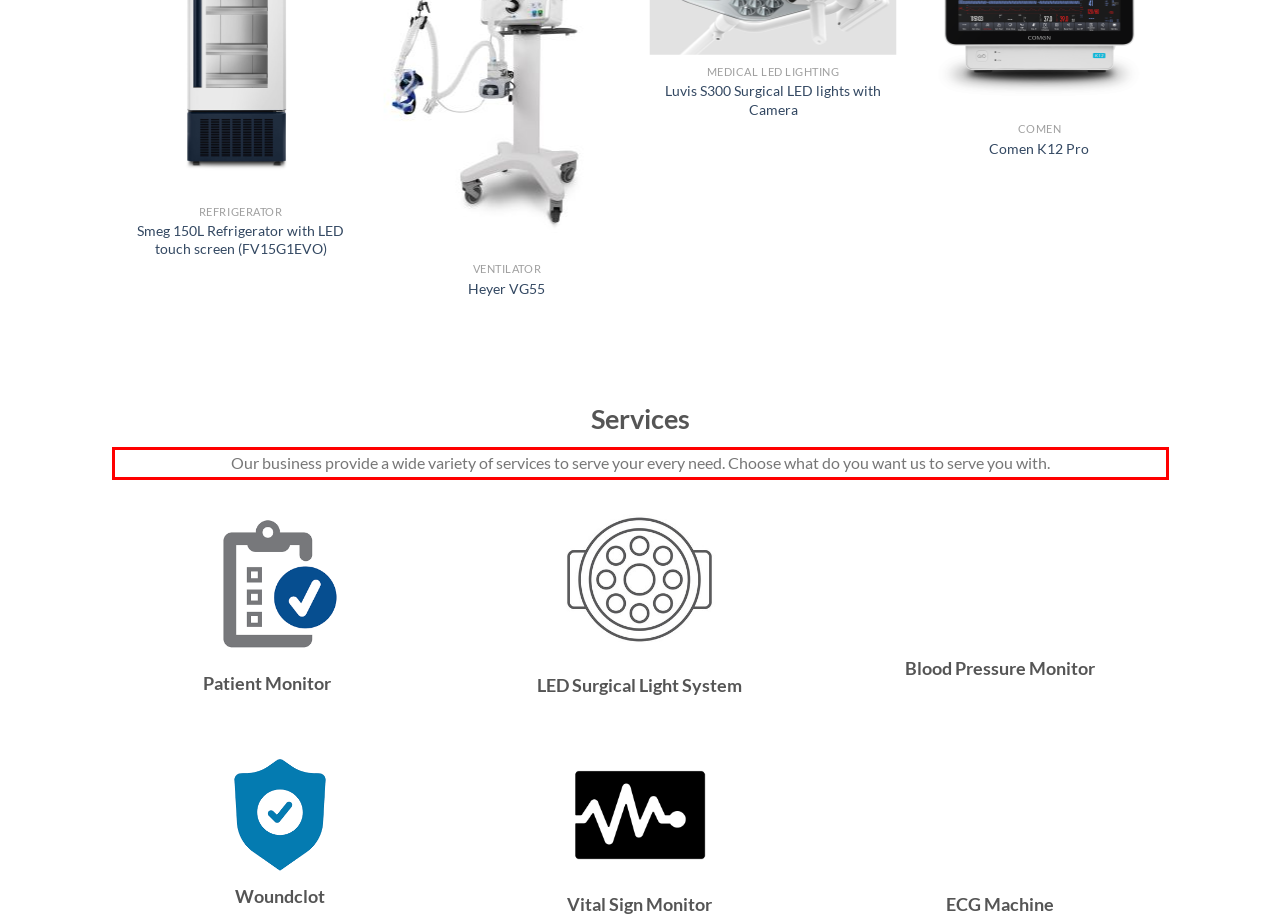You are provided with a screenshot of a webpage that includes a red bounding box. Extract and generate the text content found within the red bounding box.

Our business provide a wide variety of services to serve your every need. Choose what do you want us to serve you with.